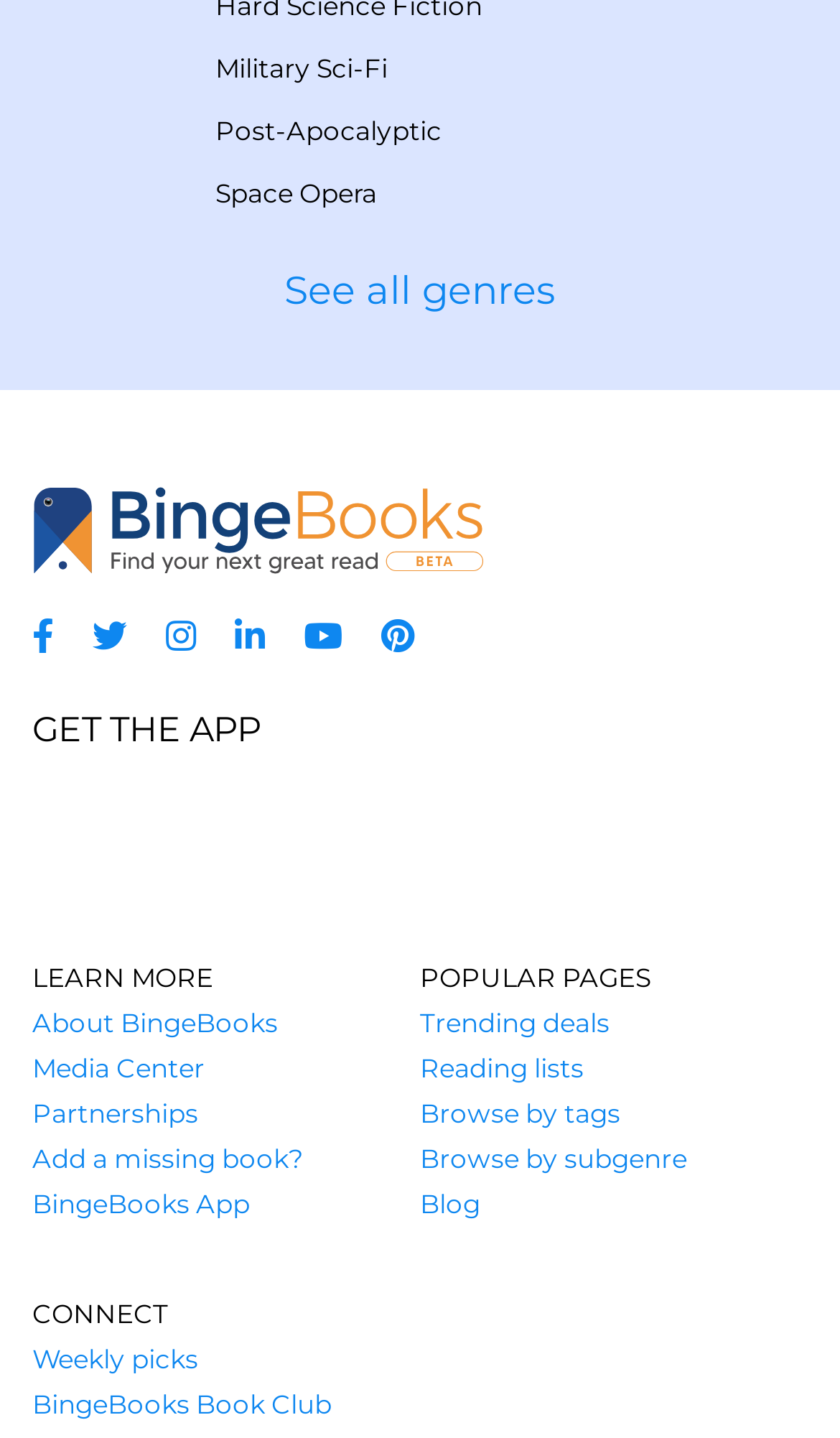Can you find the bounding box coordinates for the UI element given this description: "Space Opera"? Provide the coordinates as four float numbers between 0 and 1: [left, top, right, bottom].

[0.256, 0.123, 0.449, 0.146]